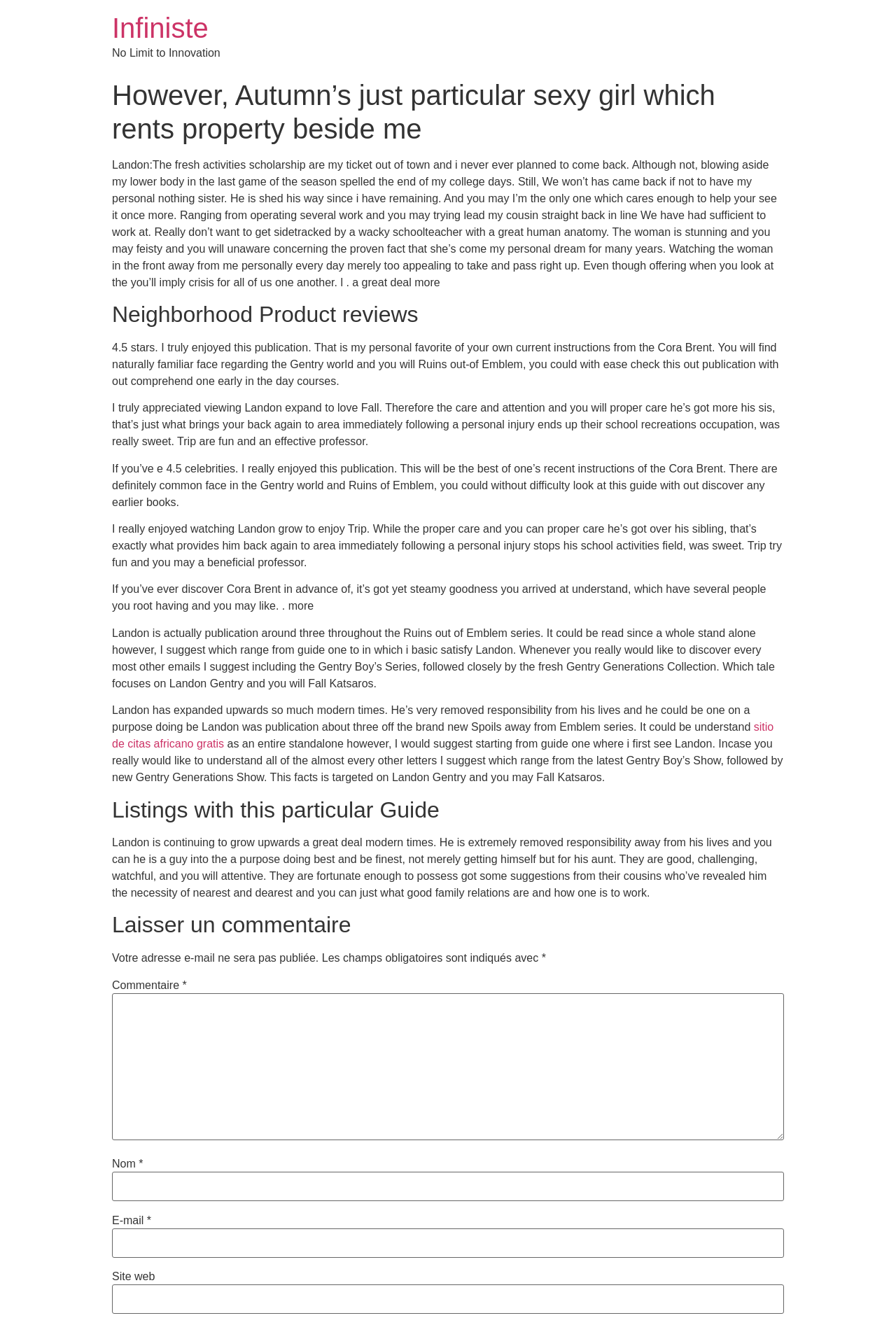Given the content of the image, can you provide a detailed answer to the question?
Who is the main character in this story?

The main character in this story is Landon Gentry, which is mentioned in the description of the book and in the reviews section of the webpage.